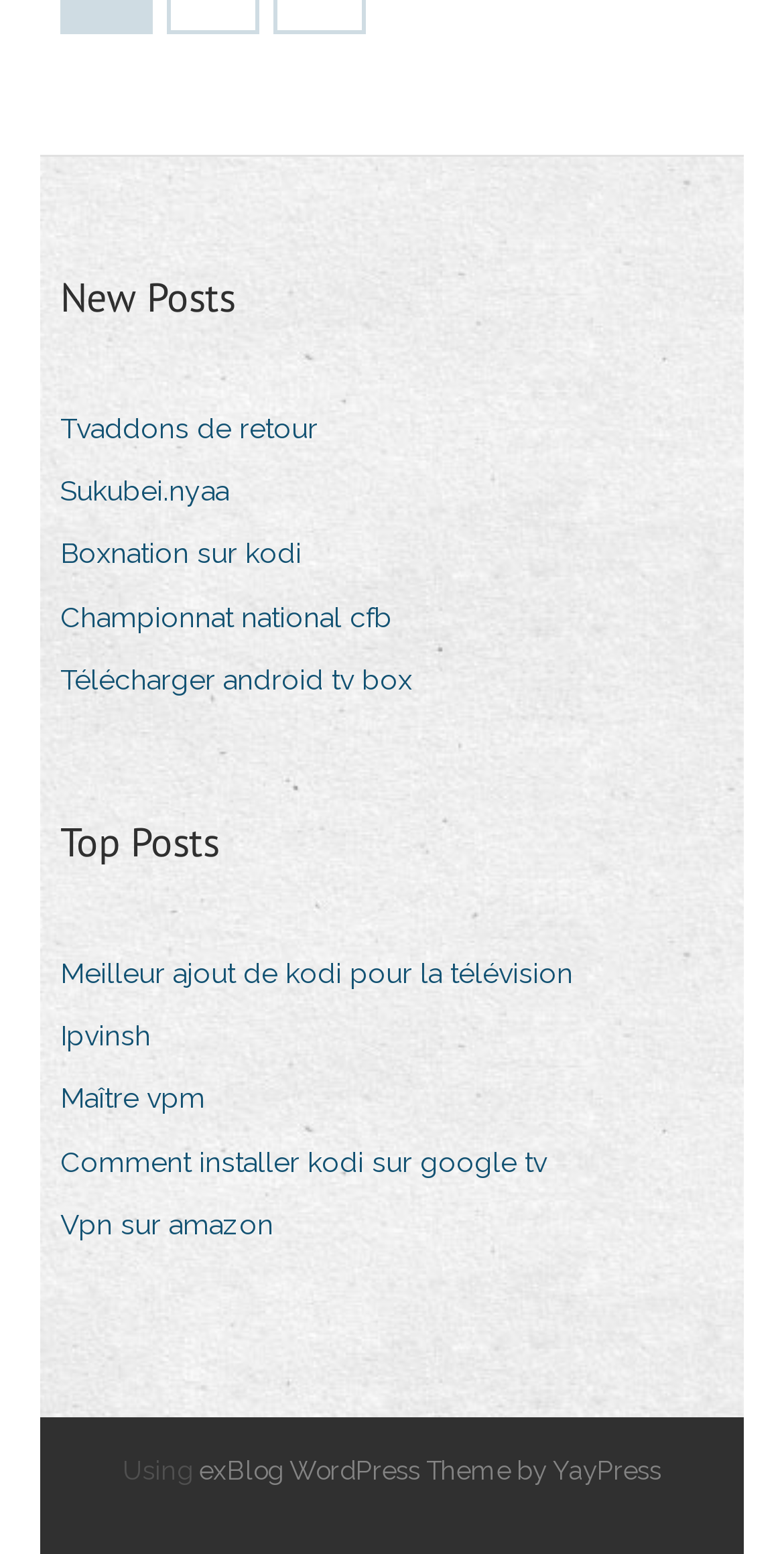Determine the bounding box coordinates of the clickable region to carry out the instruction: "Visit Tvaddons de retour".

[0.077, 0.259, 0.444, 0.294]